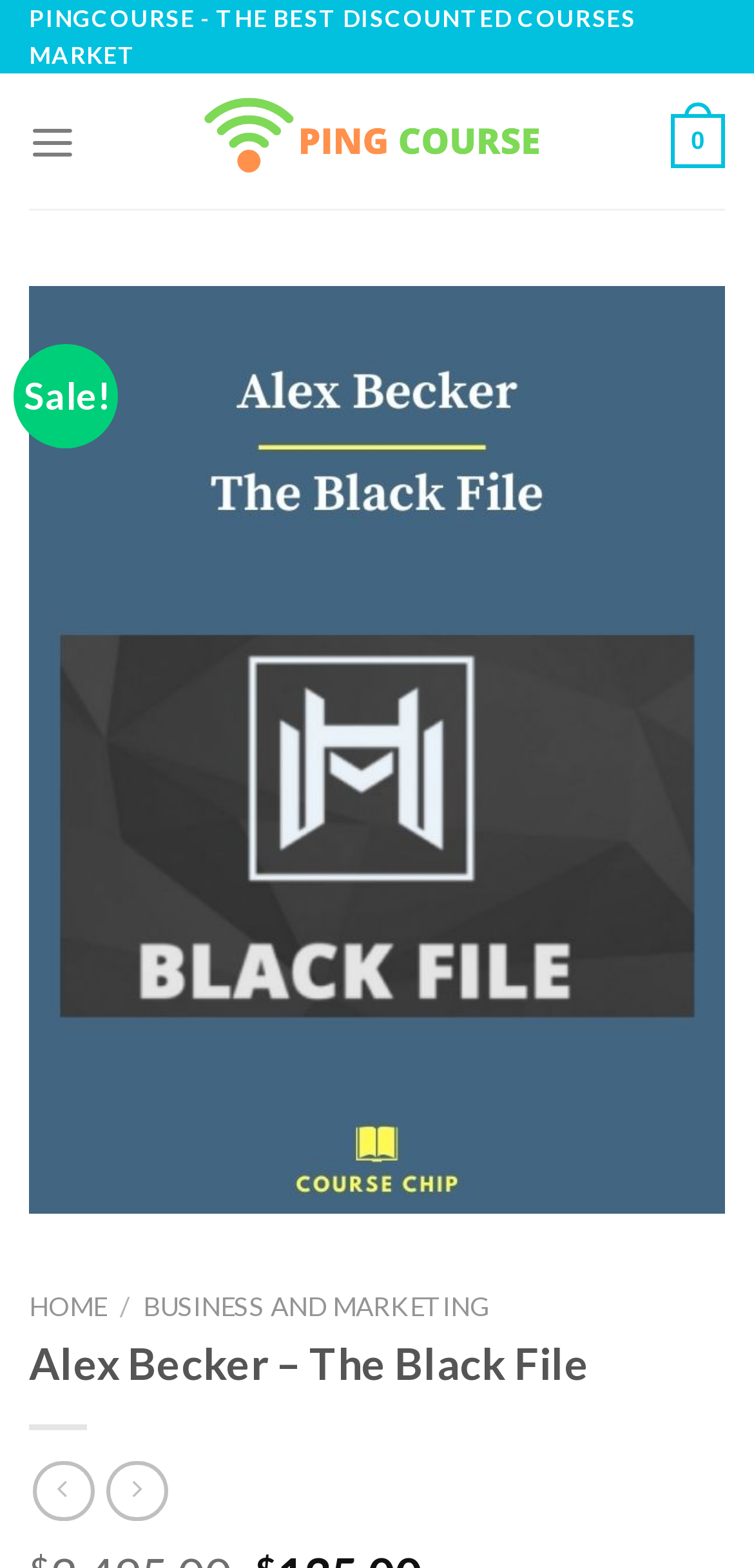Determine the bounding box coordinates of the UI element described below. Use the format (top-left x, top-left y, bottom-right x, bottom-right y) with floating point numbers between 0 and 1: Business and Marketing

[0.19, 0.824, 0.649, 0.844]